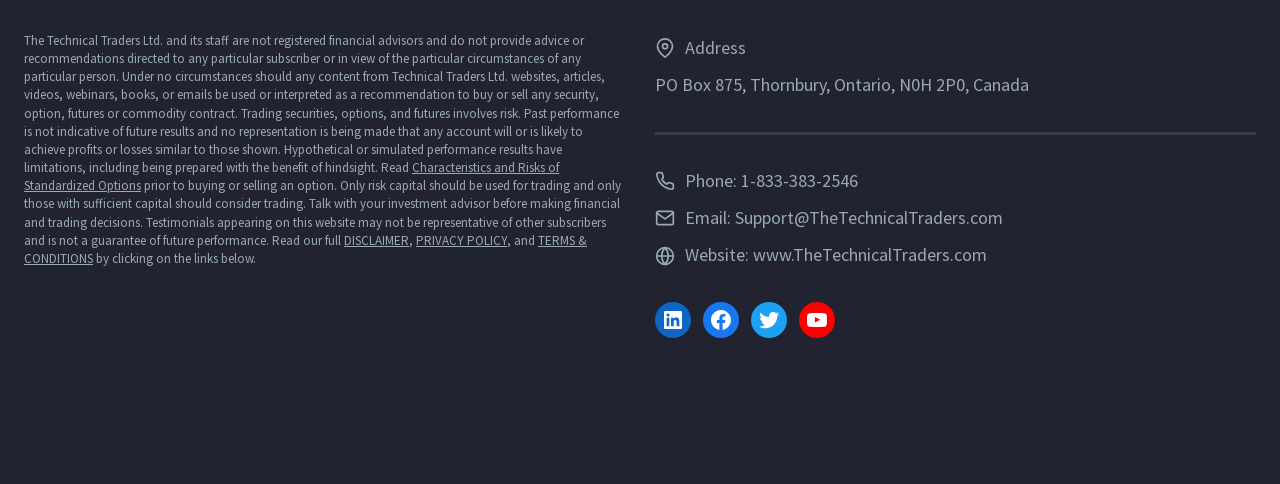What is the purpose of the disclaimer on the webpage?
Based on the image, give a one-word or short phrase answer.

To inform users of risks and limitations